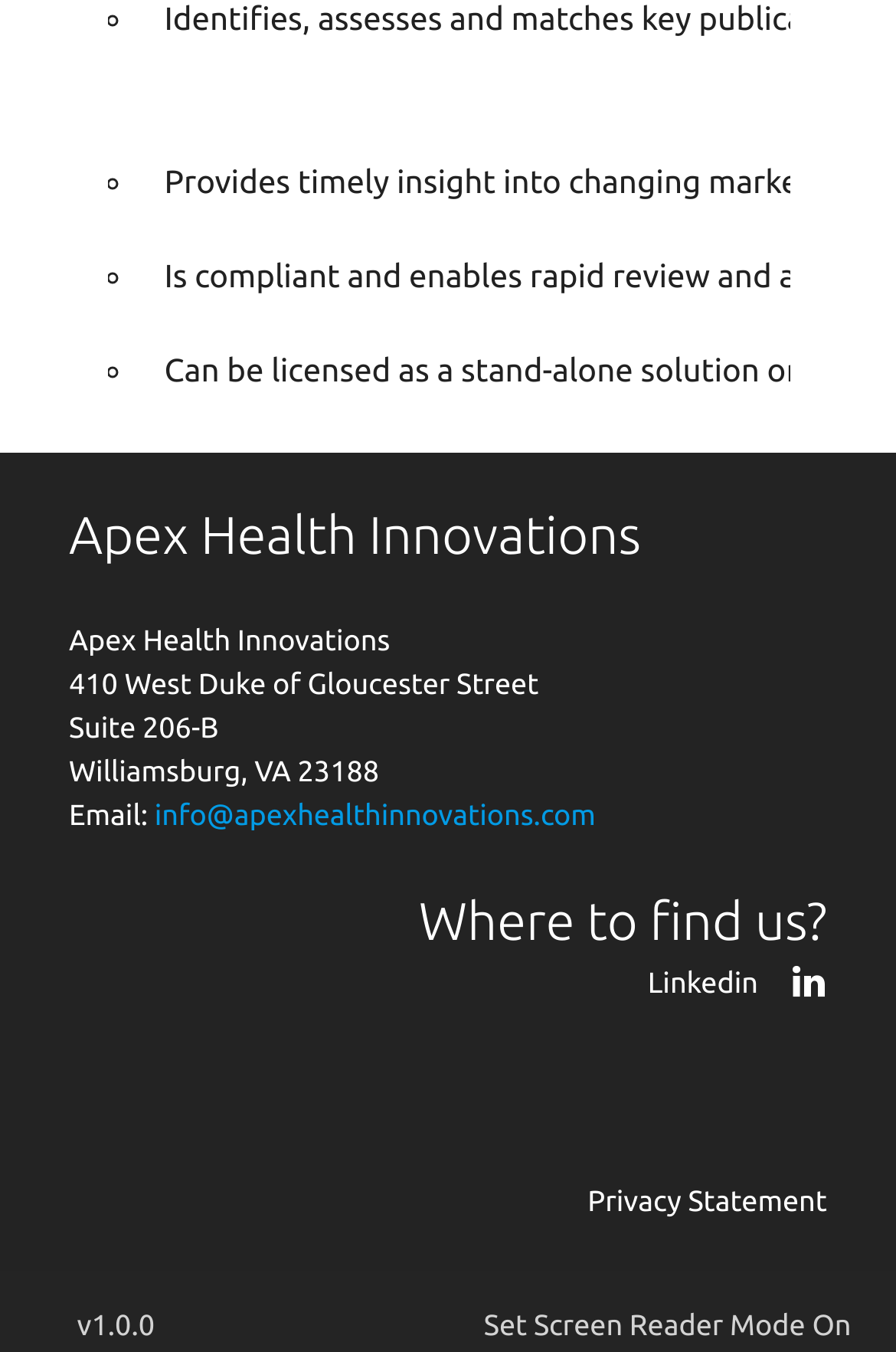What is the version number? Examine the screenshot and reply using just one word or a brief phrase.

v1.0.0